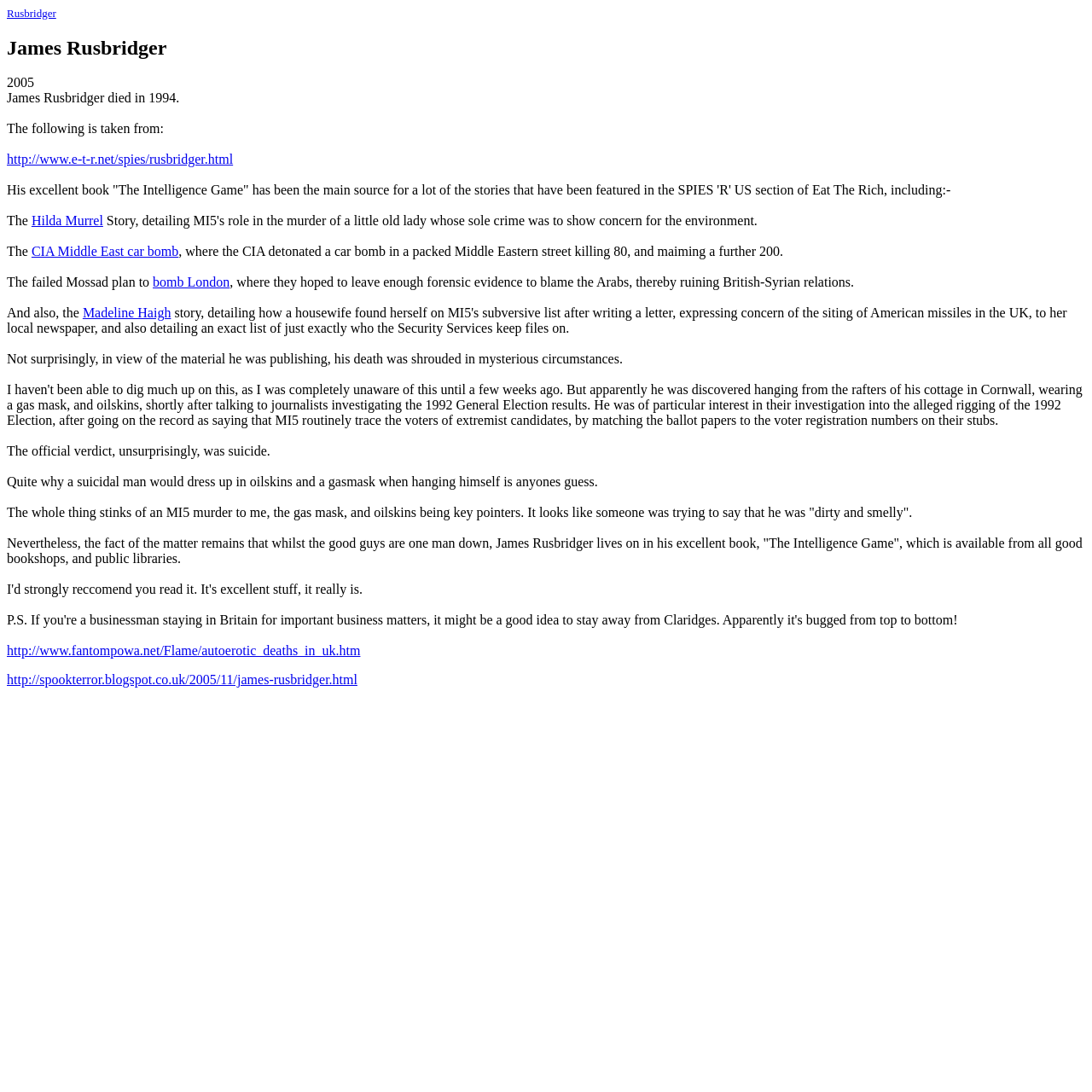Determine the bounding box coordinates of the clickable region to carry out the instruction: "Learn about the CIA Middle East car bomb".

[0.029, 0.224, 0.164, 0.237]